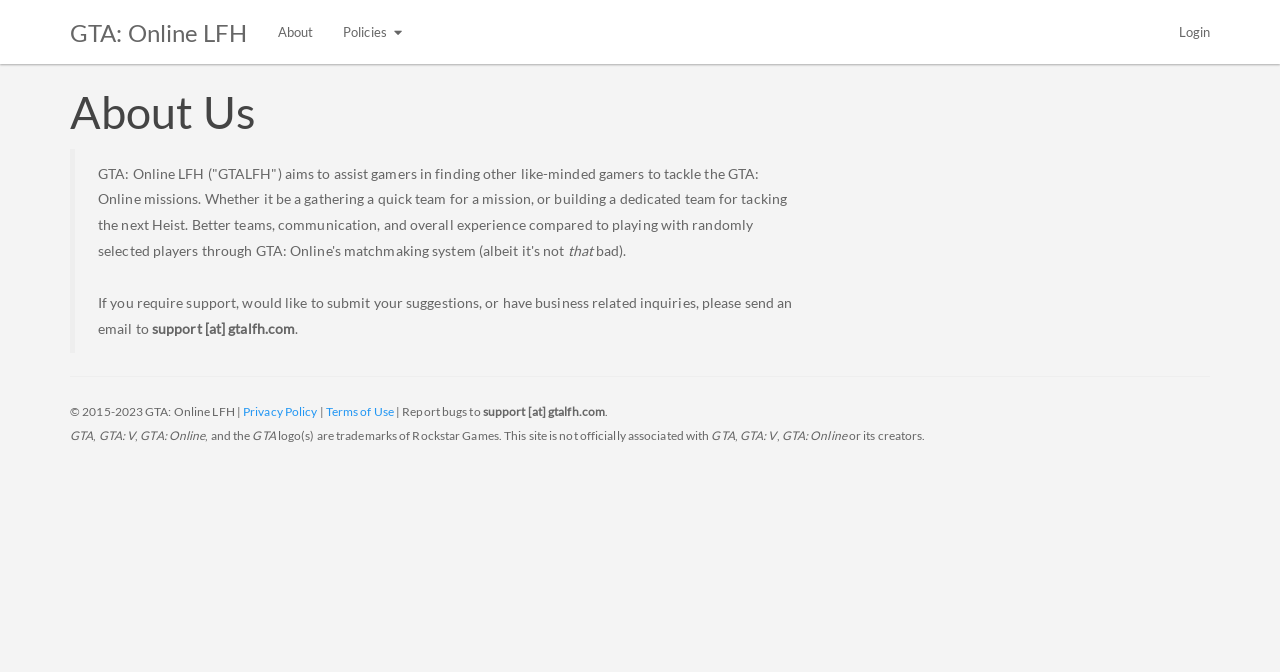Using the description "Subscribe to the Ledger", predict the bounding box of the relevant HTML element.

None